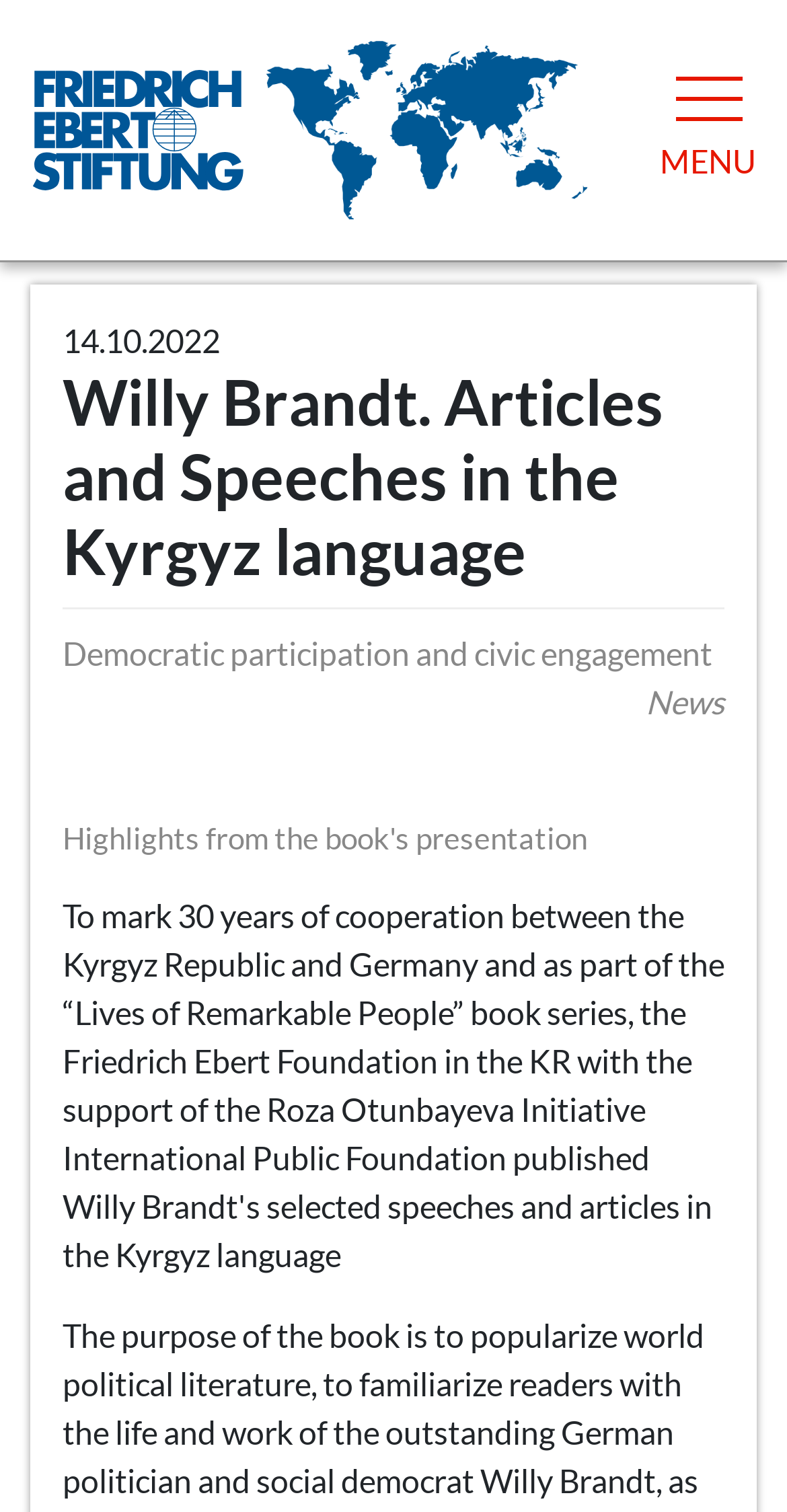Find and provide the bounding box coordinates for the UI element described with: "title="Link to Home Page"".

[0.038, 0.019, 0.31, 0.154]